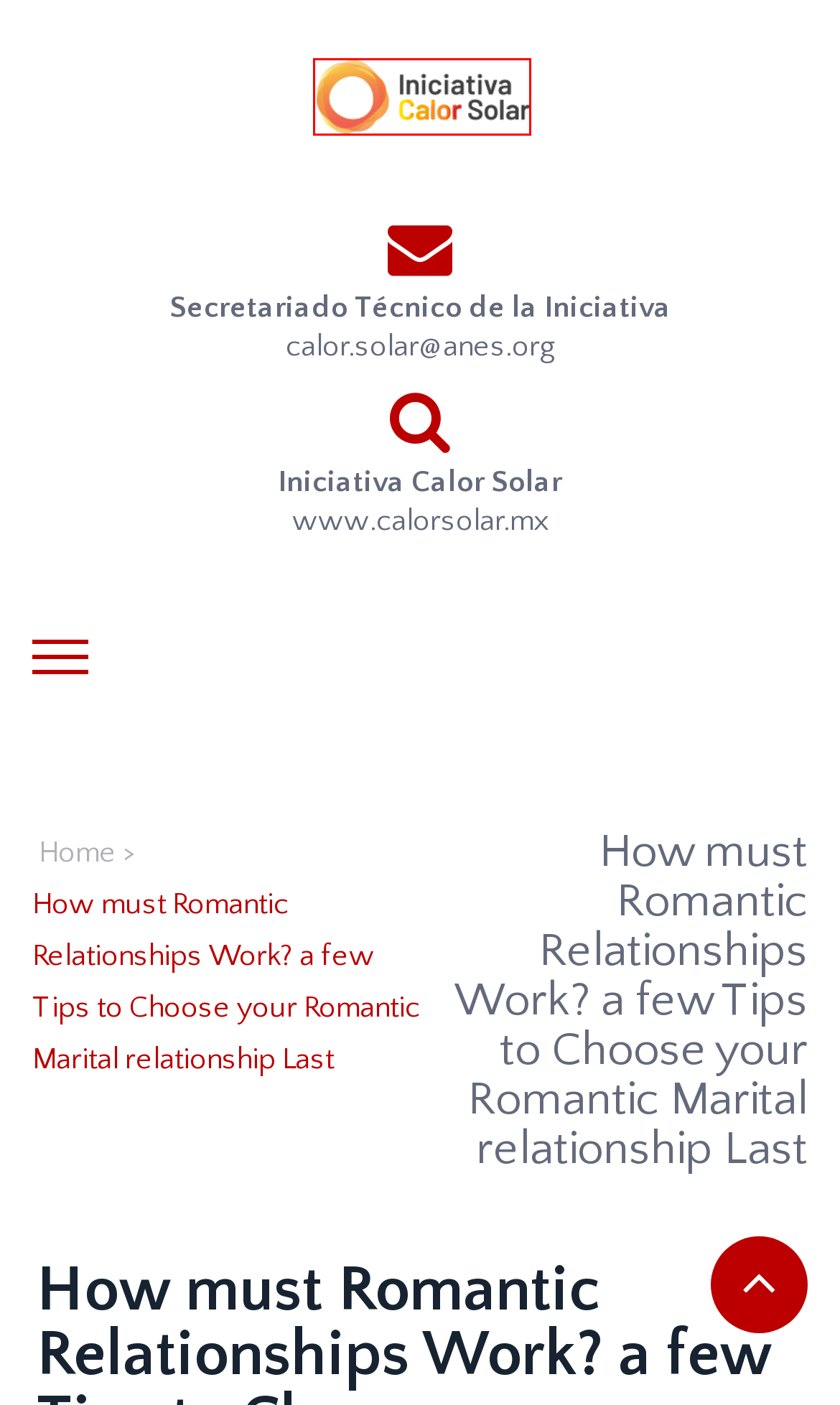You have a screenshot of a webpage, and a red bounding box highlights an element. Select the webpage description that best fits the new page after clicking the element within the bounding box. Options are:
A. Noticias – Calor Solar
B. latin mail order brides – Calor Solar
C. Calor Solar – Iniciativa Calor Solar
D. legalne zaklady bukmacherskie w polsce – Calor Solar
E. Adult dating – Calor Solar
F. Best Nationality Man To Date – Calor Solar
G. Dll Files – Calor Solar
H. best women dating sites – Calor Solar

C